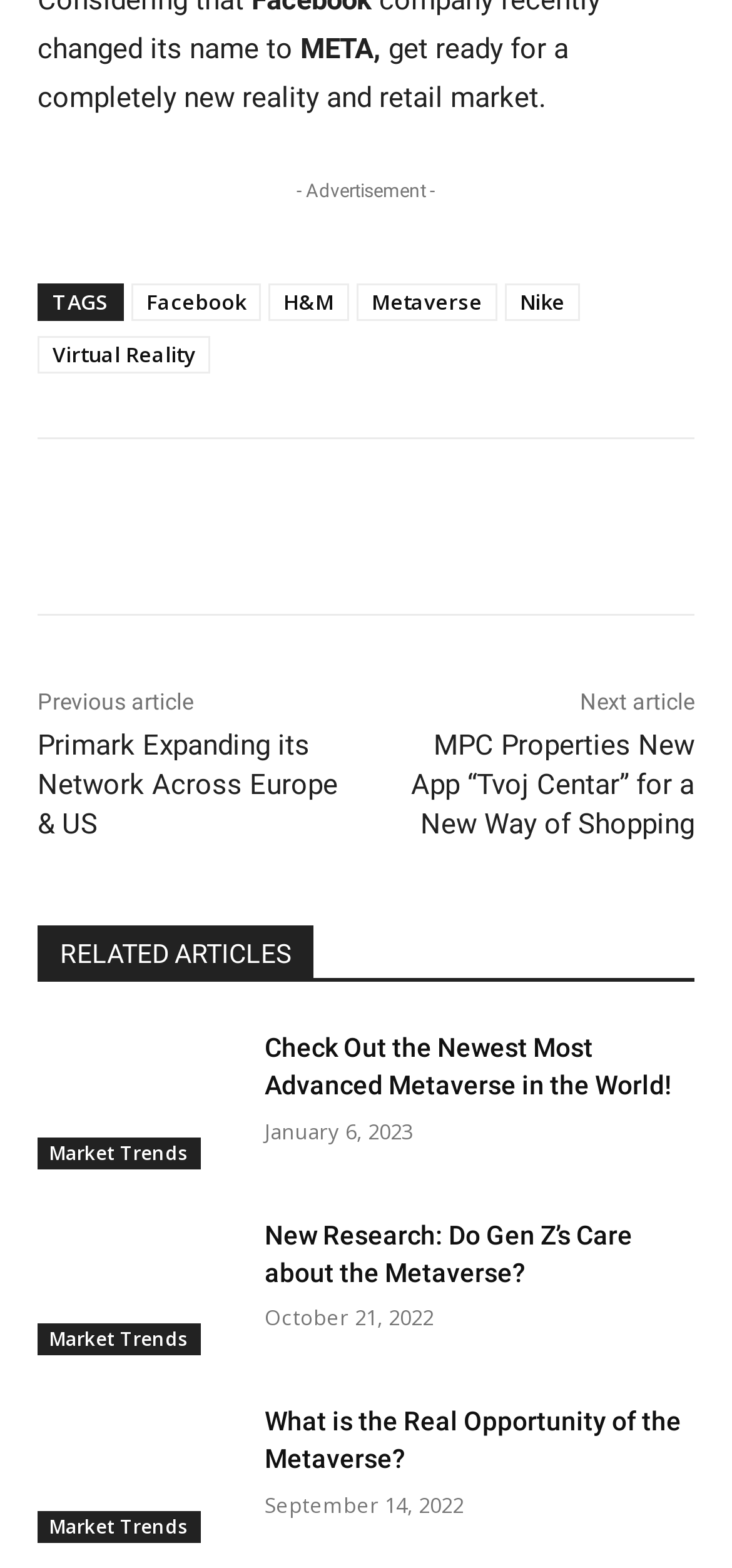Find and indicate the bounding box coordinates of the region you should select to follow the given instruction: "Click on Twitter".

[0.364, 0.317, 0.654, 0.364]